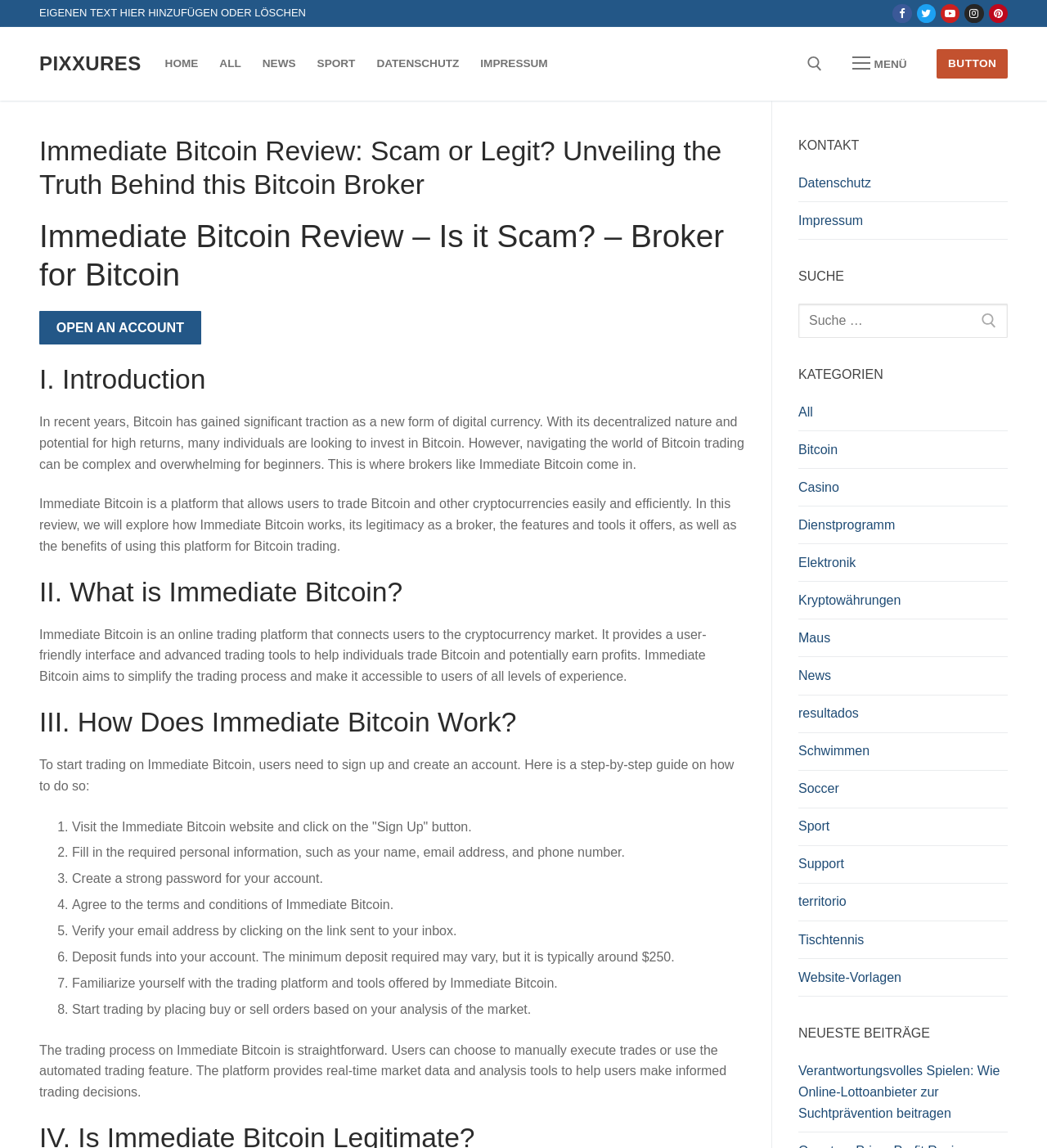Refer to the screenshot and answer the following question in detail:
How many steps are required to sign up on Immediate Bitcoin?

The webpage provides a step-by-step guide on how to sign up on Immediate Bitcoin, which includes visiting the website, filling in personal information, creating a strong password, agreeing to the terms and conditions, verifying the email address, depositing funds, familiarizing oneself with the trading platform, and starting to trade.